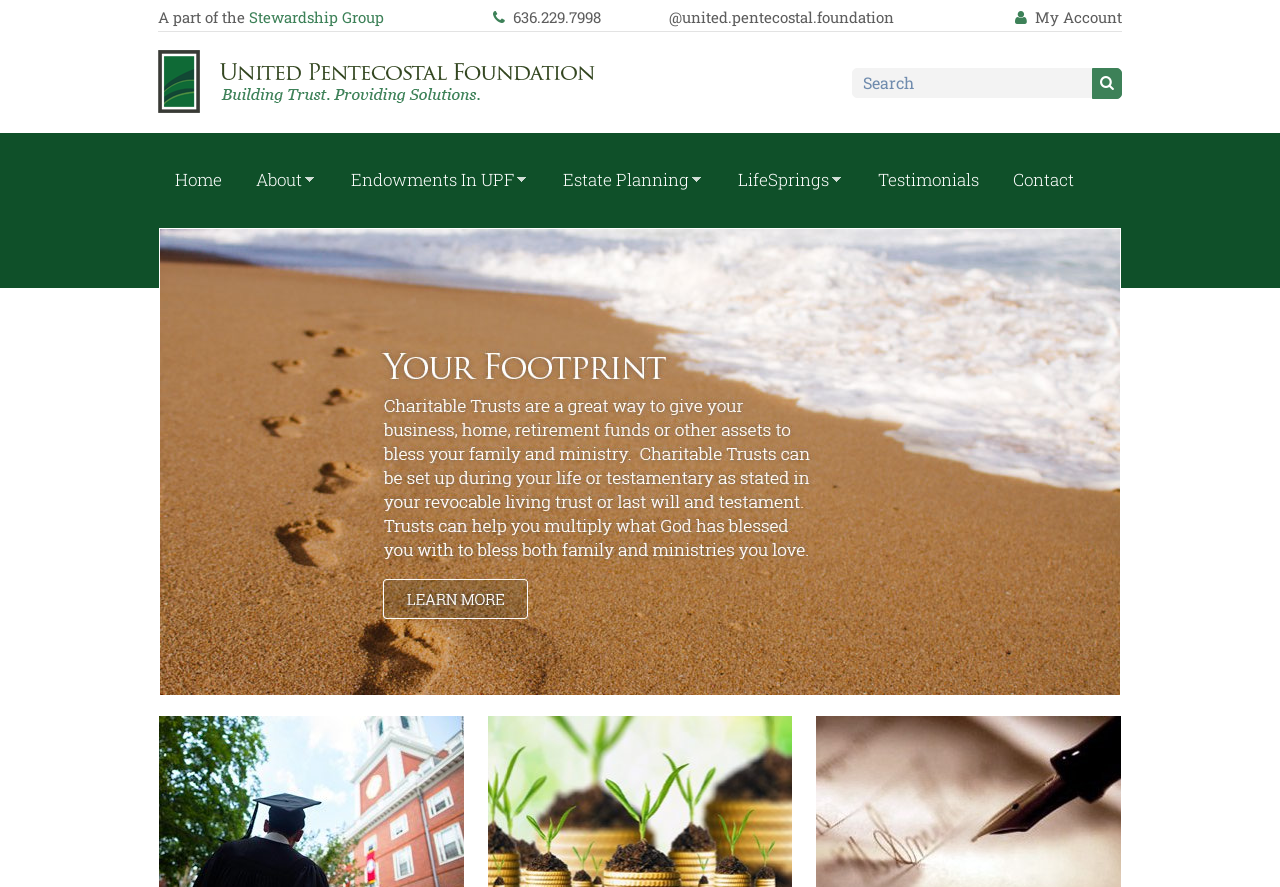Please locate the bounding box coordinates of the element that should be clicked to complete the given instruction: "View About page".

[0.192, 0.178, 0.255, 0.227]